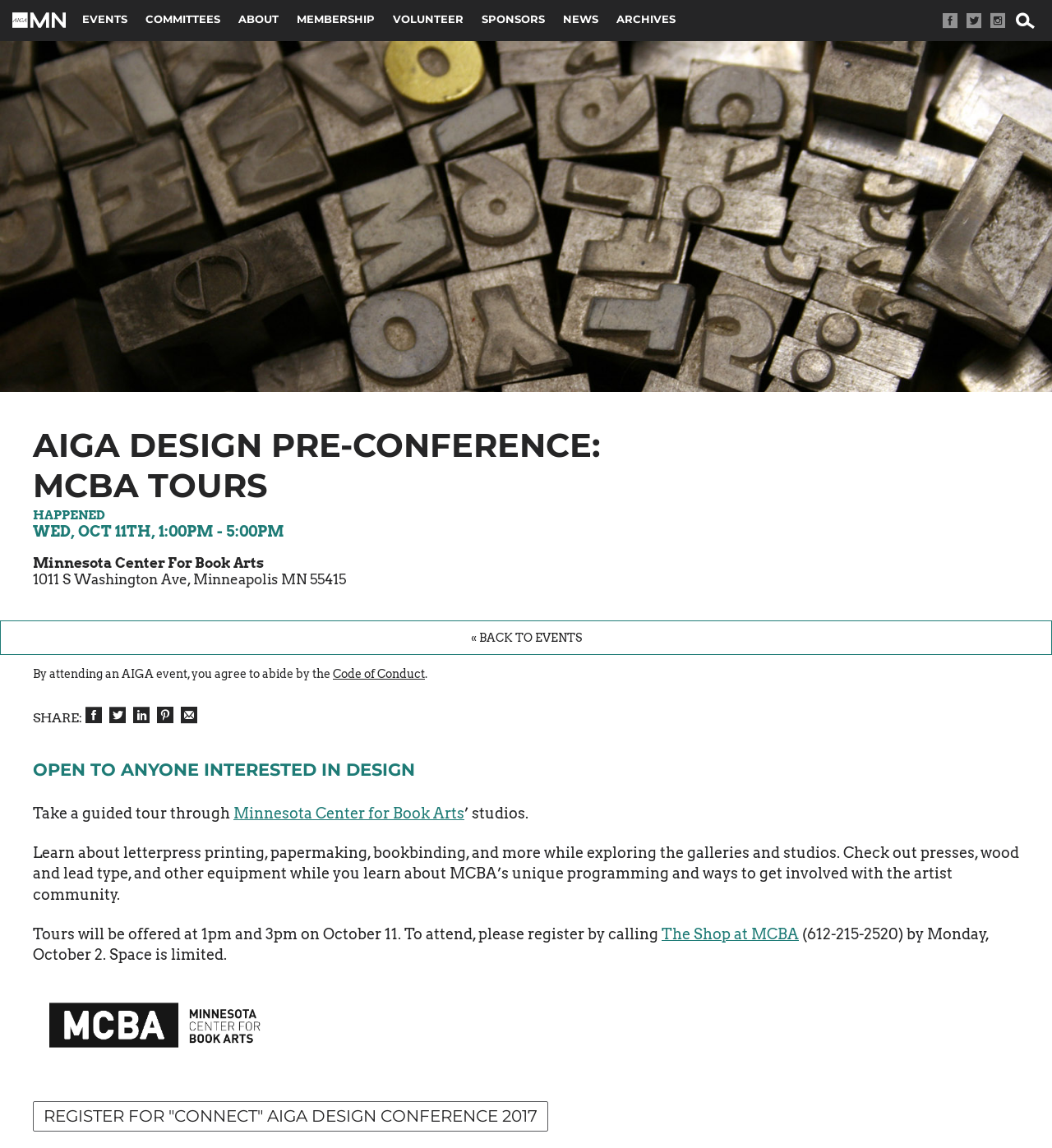Answer the question in a single word or phrase:
What is the location of the event?

Minnesota Center For Book Arts